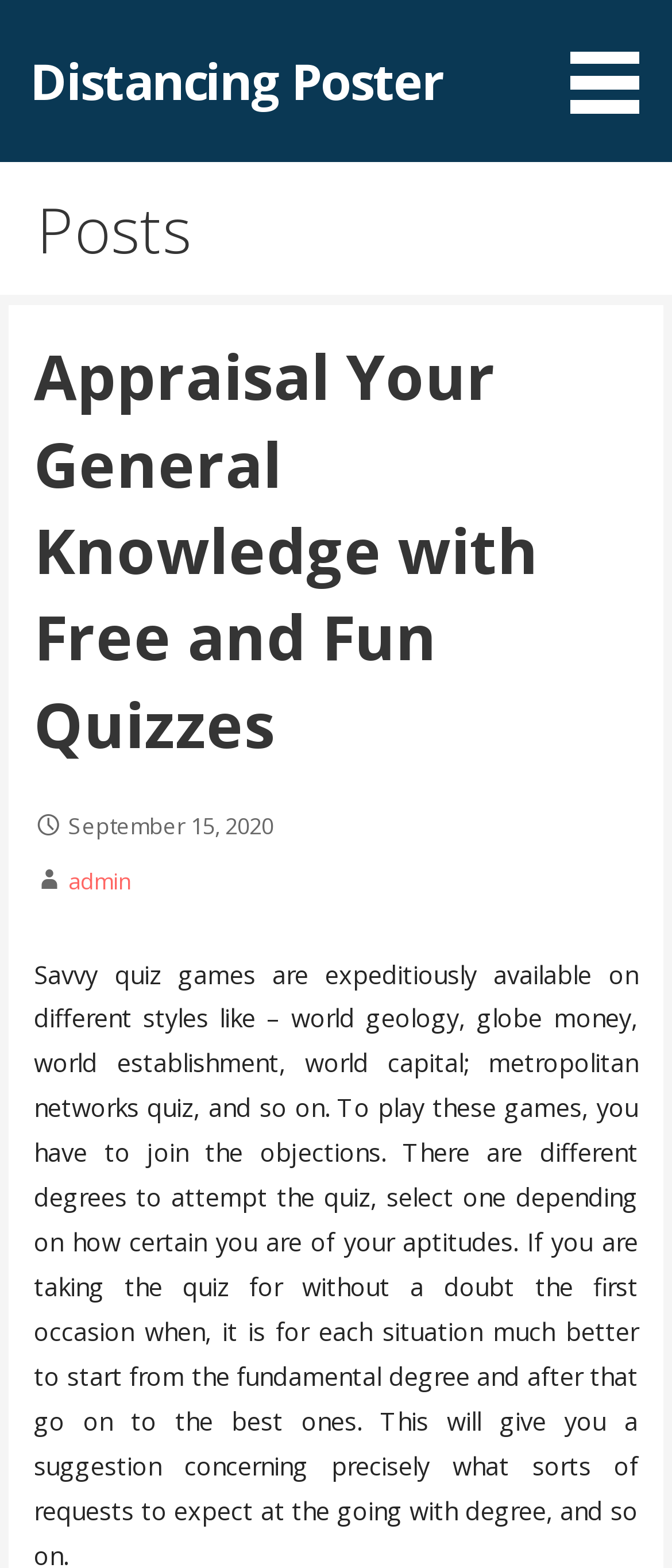Convey a detailed summary of the webpage, mentioning all key elements.

The webpage is titled "Appraisal Your General Knowledge with Free and Fun Quizzes – Distancing Poster". At the top-left corner, there is a link labeled "Distancing Poster". To the right of this link, a button is positioned, spanning almost the entire width of the page. 

Below the top section, a heading "Posts" is centered, taking up most of the page's width. Within the "Posts" section, there is a subheading "Appraisal Your General Knowledge with Free and Fun Quizzes", which is positioned at the top. 

Underneath the subheading, a text "September 15, 2020" is displayed, followed by a link labeled "admin" to its right.